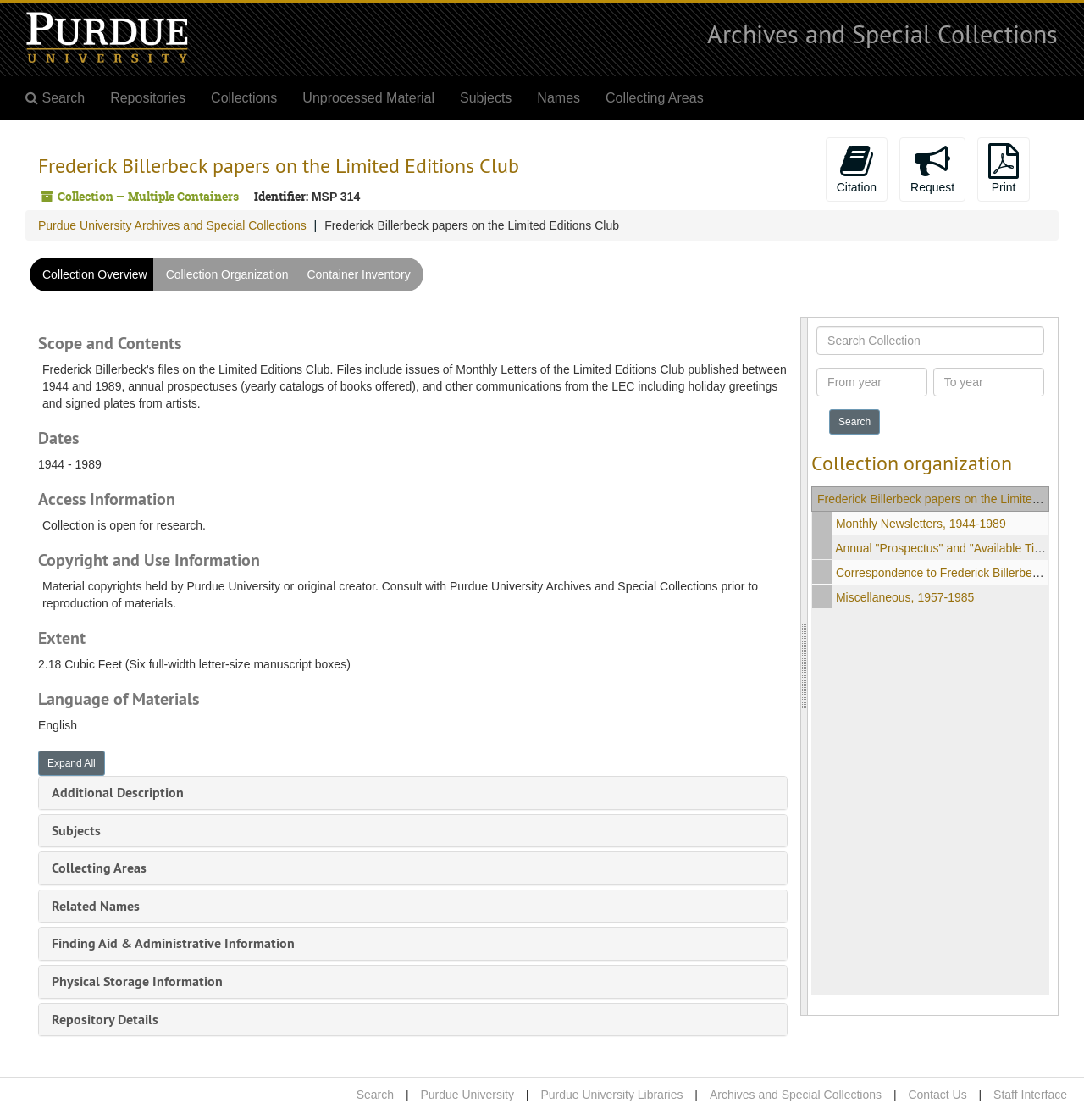Determine the heading of the webpage and extract its text content.

Frederick Billerbeck papers on the Limited Editions Club